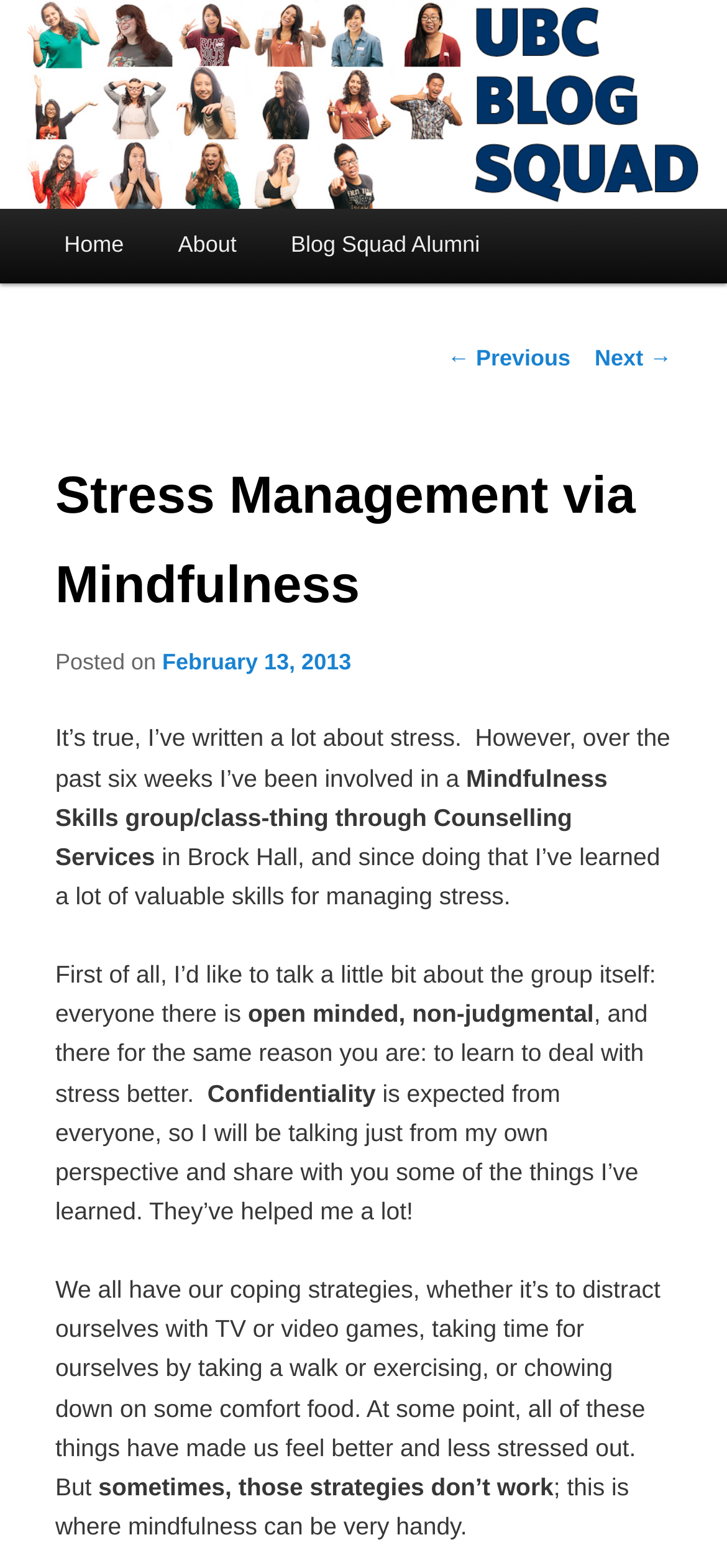Locate the bounding box coordinates of the element that should be clicked to execute the following instruction: "Click on the 'Blog Squad Alumni' link".

[0.363, 0.134, 0.697, 0.181]